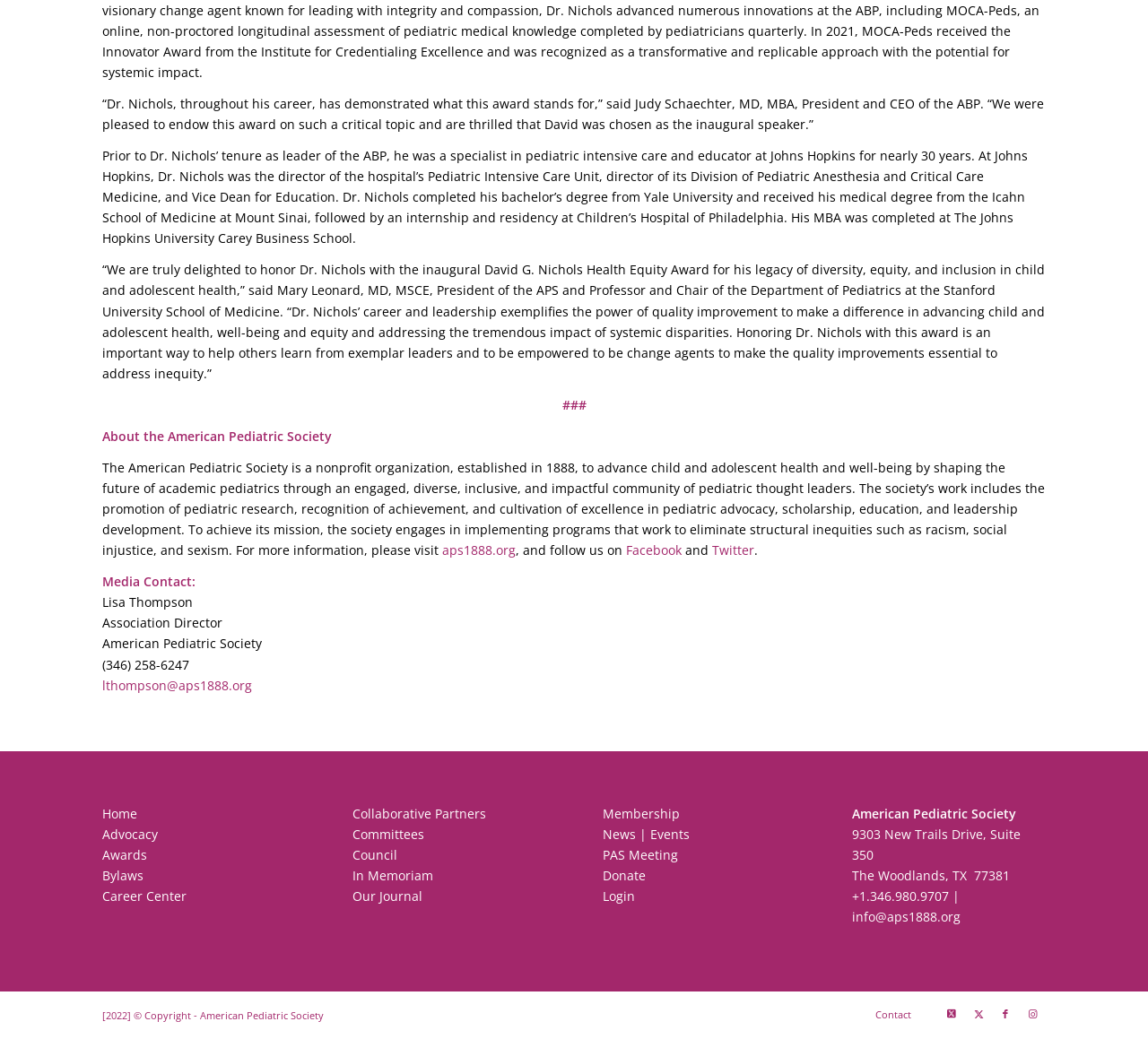Bounding box coordinates are specified in the format (top-left x, top-left y, bottom-right x, bottom-right y). All values are floating point numbers bounded between 0 and 1. Please provide the bounding box coordinate of the region this sentence describes: PAS Meeting

[0.525, 0.814, 0.59, 0.831]